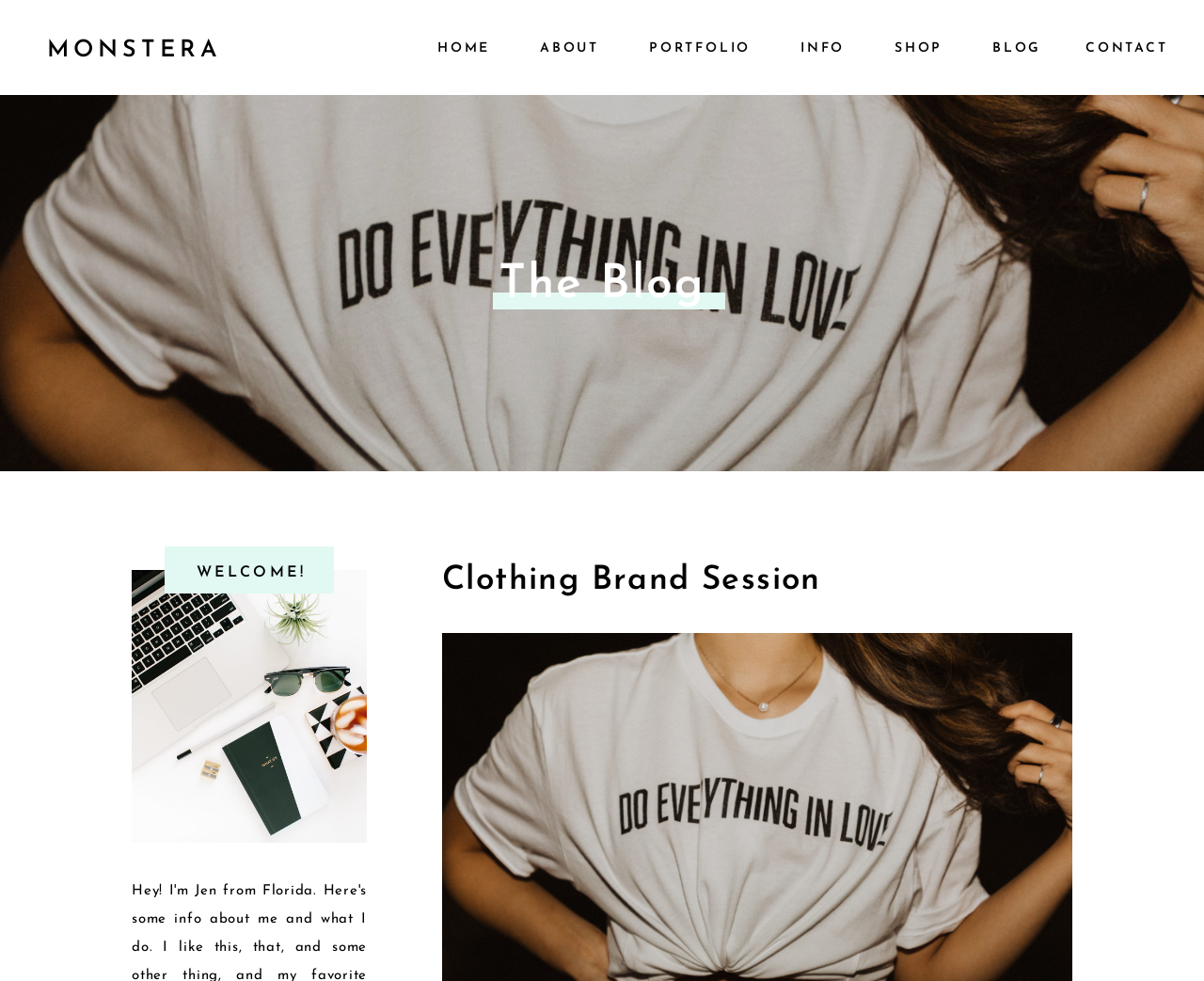How many links are in the top navigation bar?
Look at the image and respond with a single word or a short phrase.

6